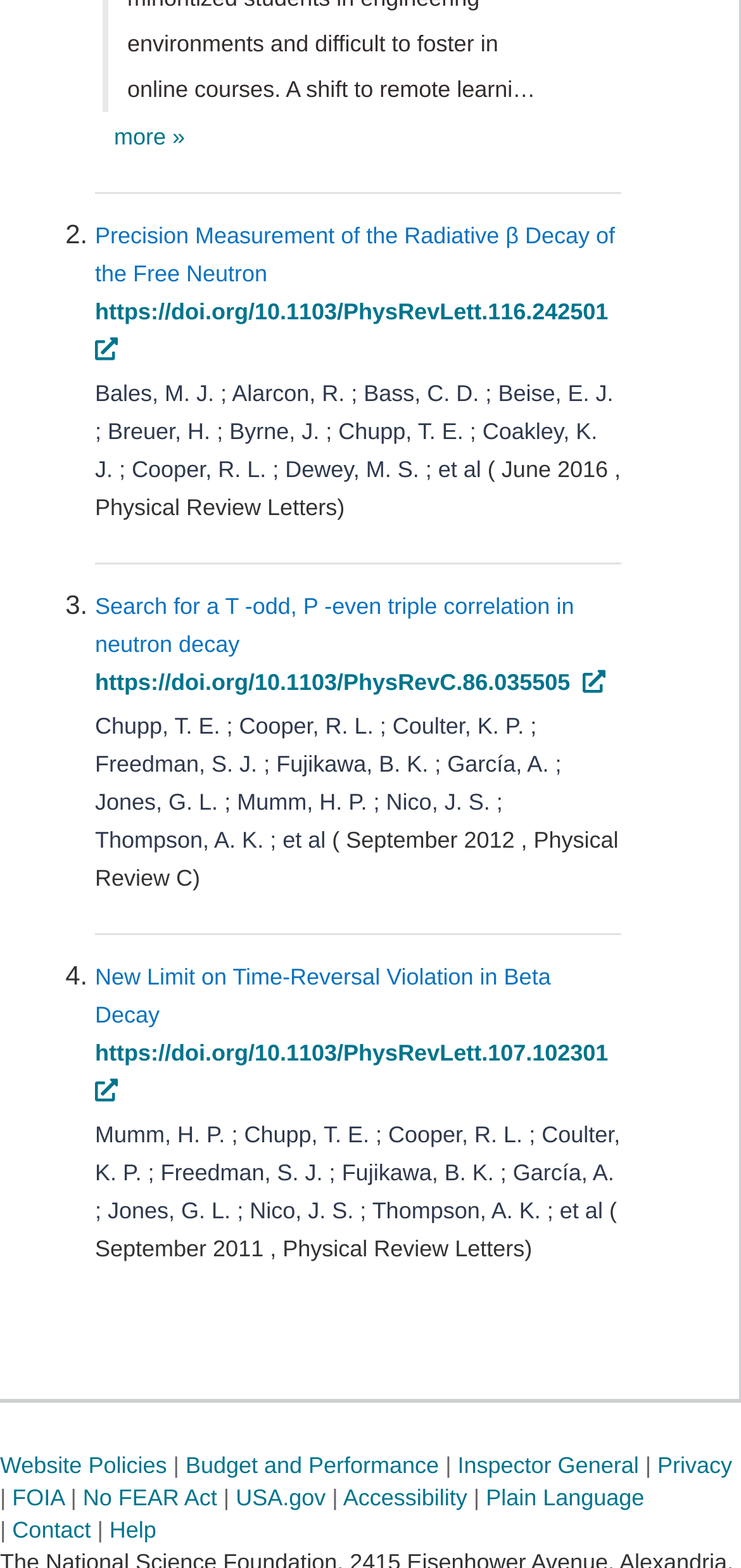Locate the bounding box coordinates of the clickable element to fulfill the following instruction: "visit Website Policies". Provide the coordinates as four float numbers between 0 and 1 in the format [left, top, right, bottom].

[0.0, 0.926, 0.225, 0.943]